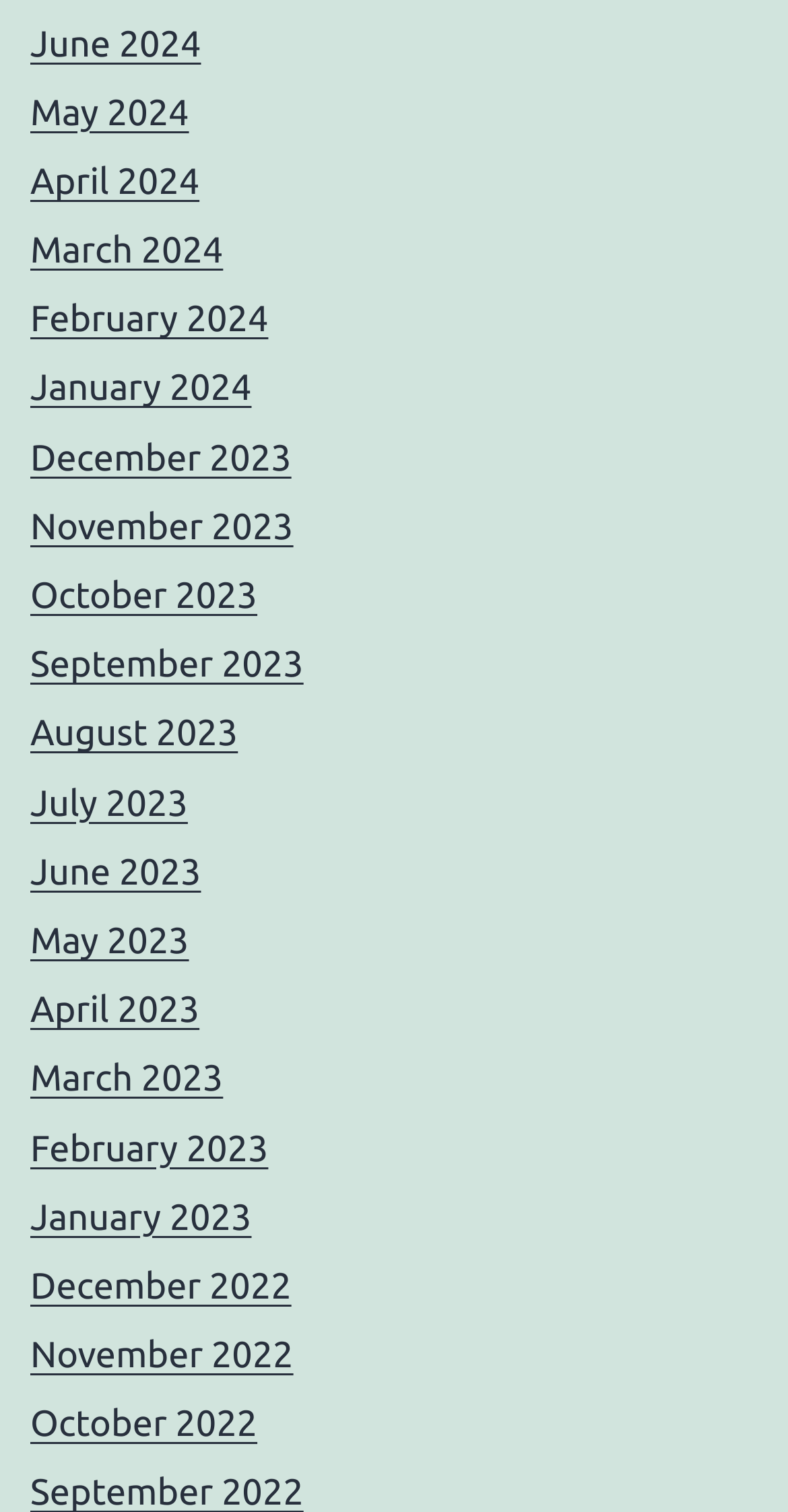Determine the bounding box coordinates for the region that must be clicked to execute the following instruction: "go to May 2023".

[0.038, 0.609, 0.24, 0.636]